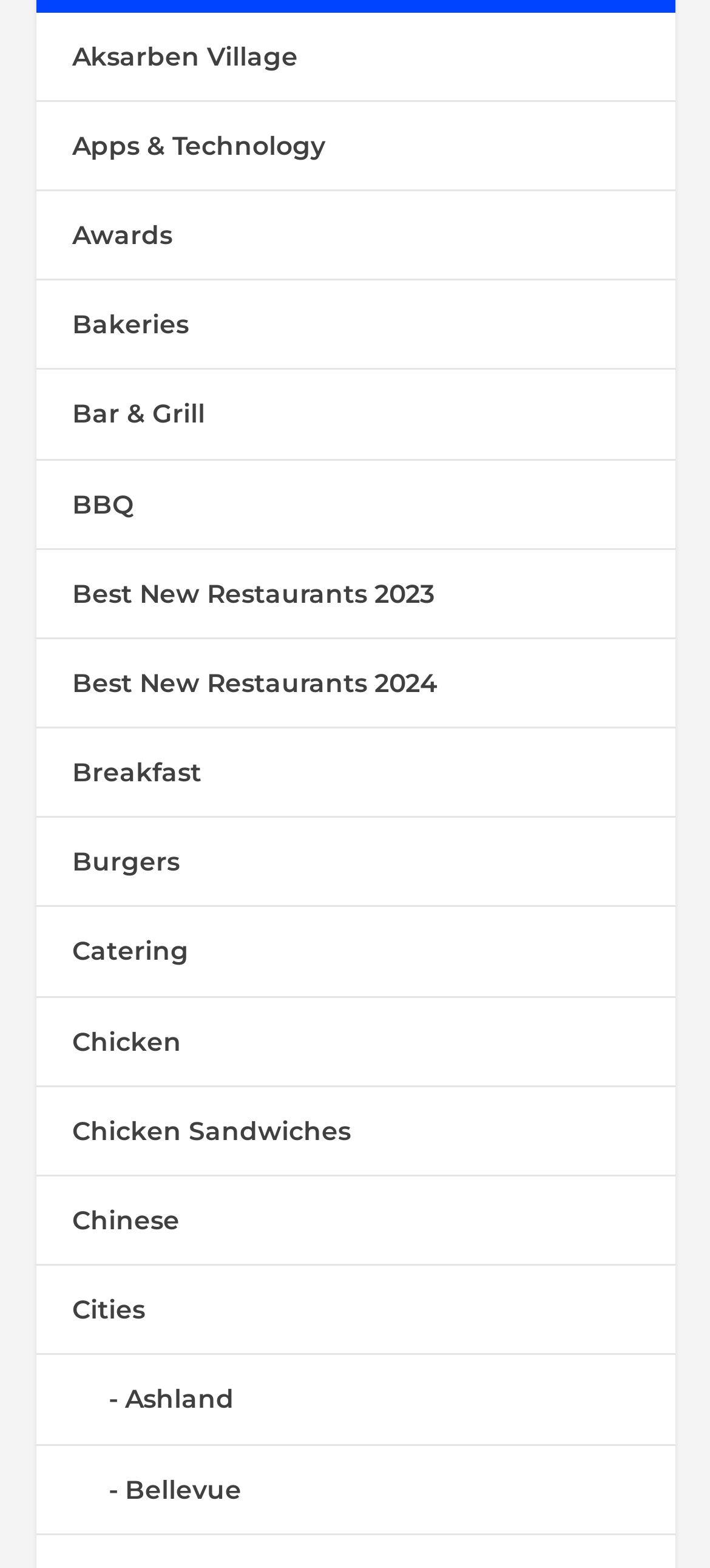Please predict the bounding box coordinates of the element's region where a click is necessary to complete the following instruction: "Browse Bellevue restaurants". The coordinates should be represented by four float numbers between 0 and 1, i.e., [left, top, right, bottom].

[0.101, 0.939, 0.34, 0.96]